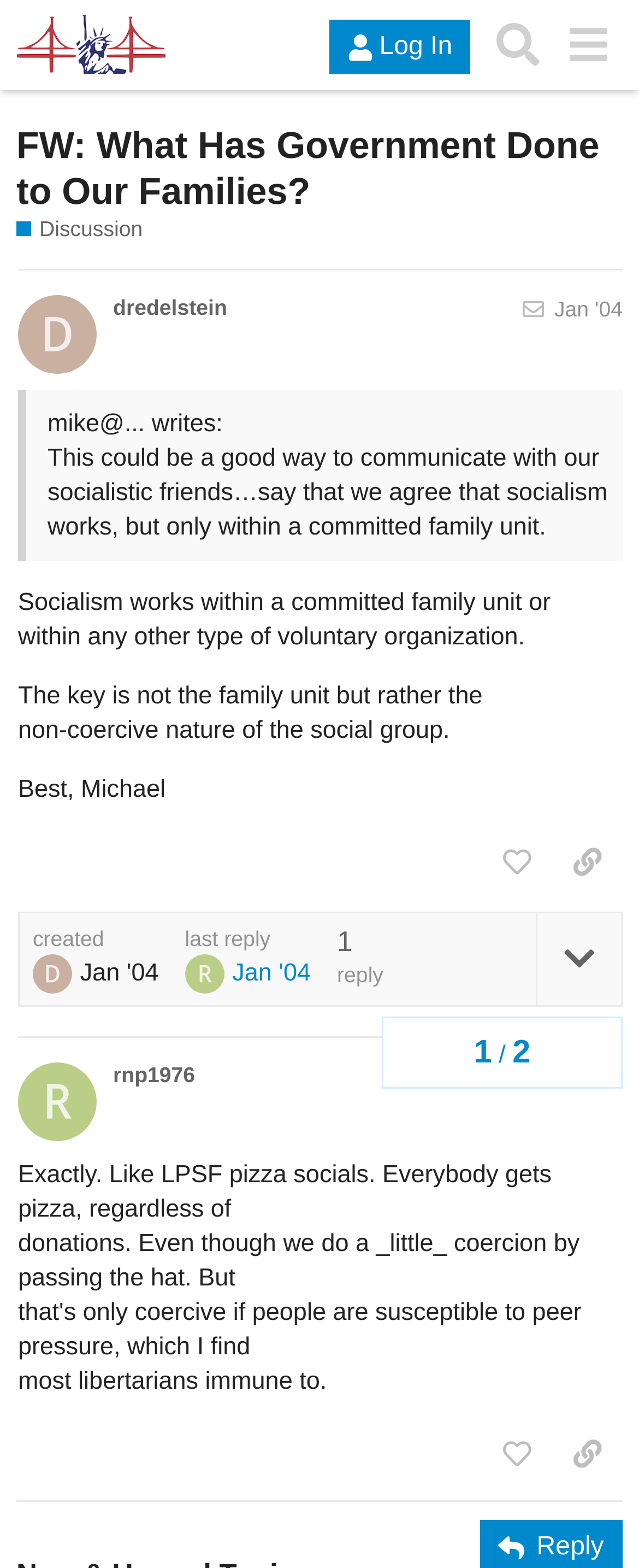Use the details in the image to answer the question thoroughly: 
Who is the author of the first post?

I looked at the first post and found the link 'dredelstein' which is the author of the post.